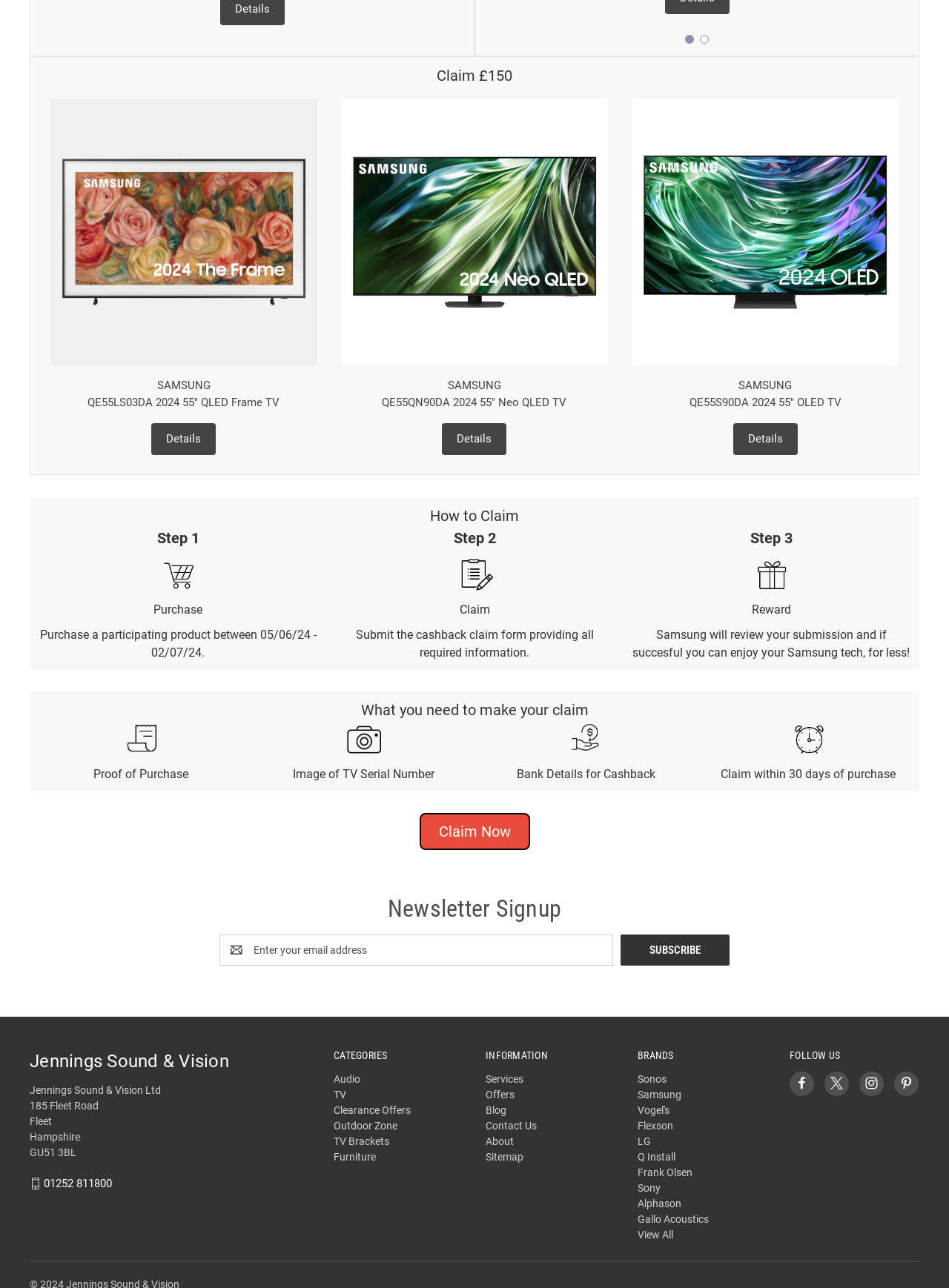Find the bounding box coordinates of the element I should click to carry out the following instruction: "View TV details".

[0.053, 0.076, 0.334, 0.284]